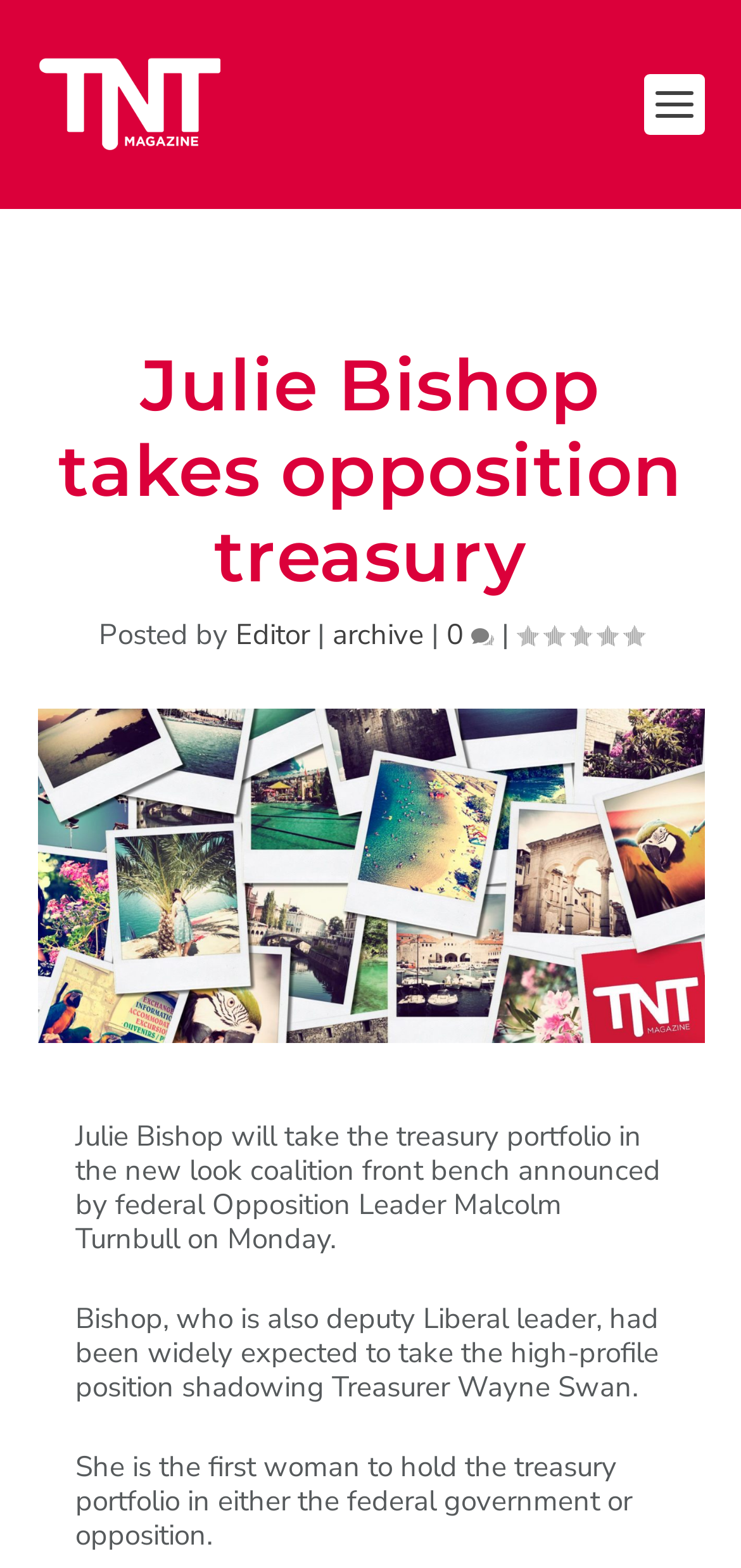Consider the image and give a detailed and elaborate answer to the question: 
Who is the author of the article?

I found the author's name by looking at the text 'Posted by' followed by a link 'Editor', which suggests that the Editor is the author of the article.